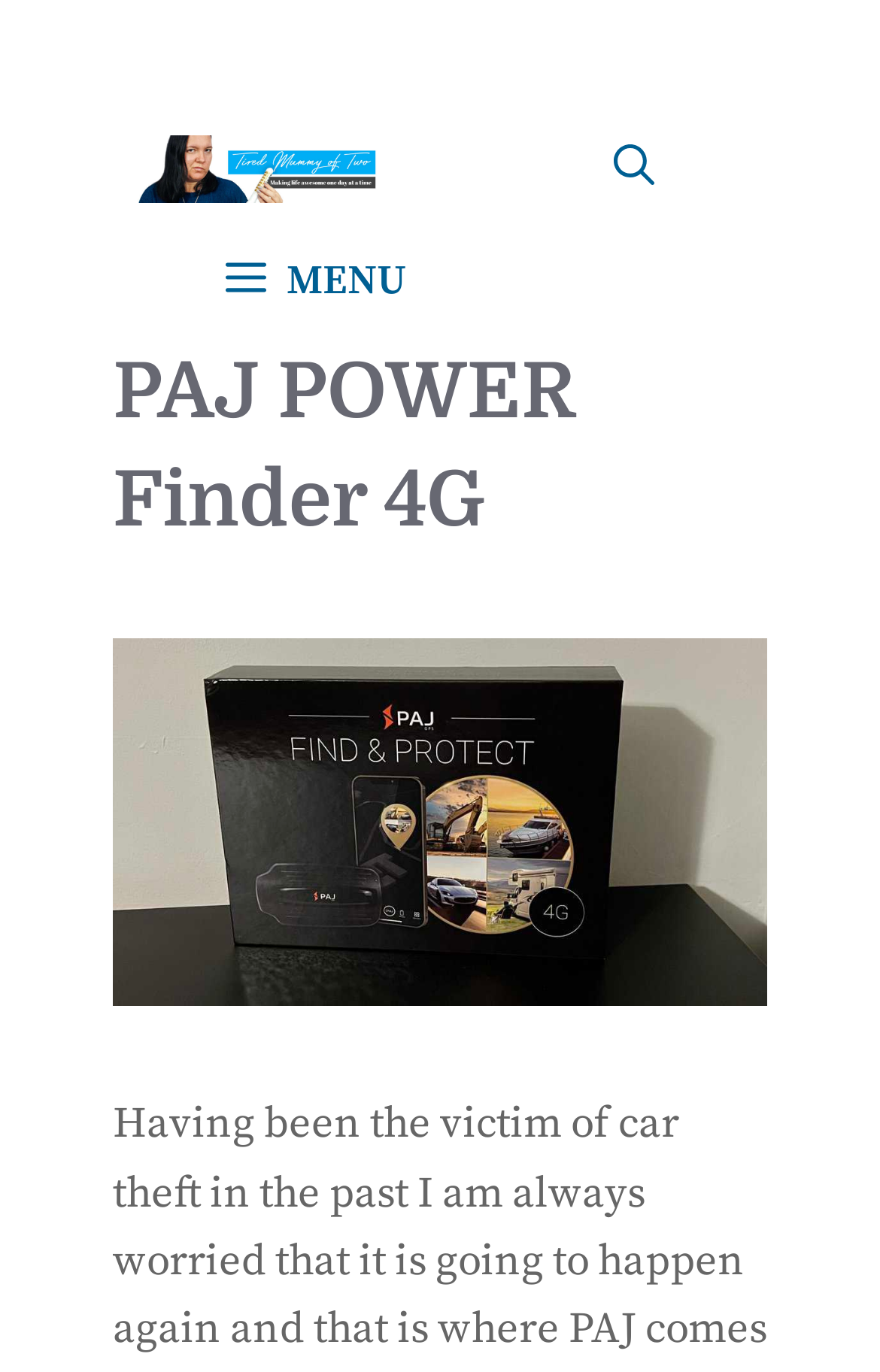How many menu items are there?
Please look at the screenshot and answer using one word or phrase.

Unknown